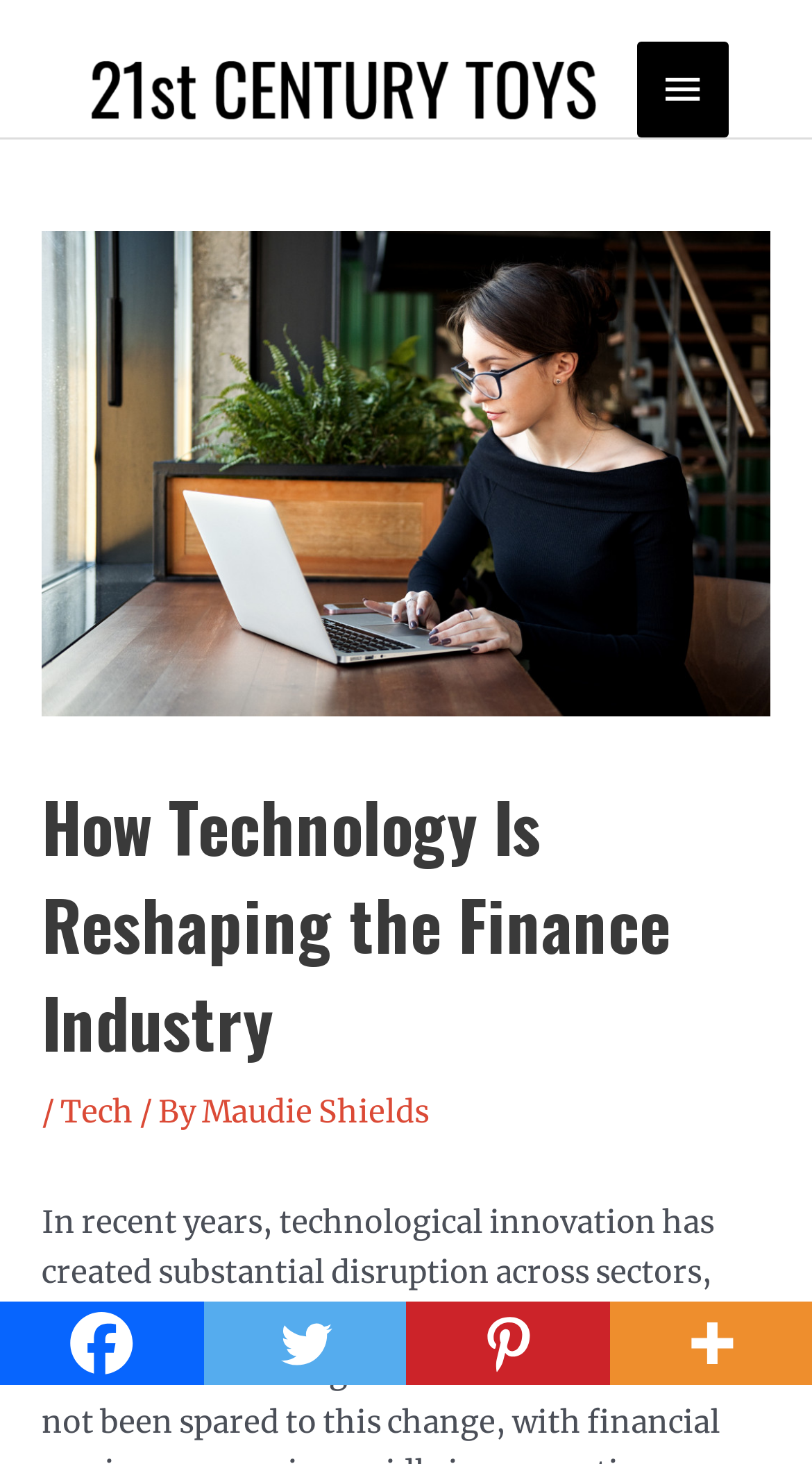Locate the UI element described by Tech in the provided webpage screenshot. Return the bounding box coordinates in the format (top-left x, top-left y, bottom-right x, bottom-right y), ensuring all values are between 0 and 1.

[0.074, 0.747, 0.164, 0.773]